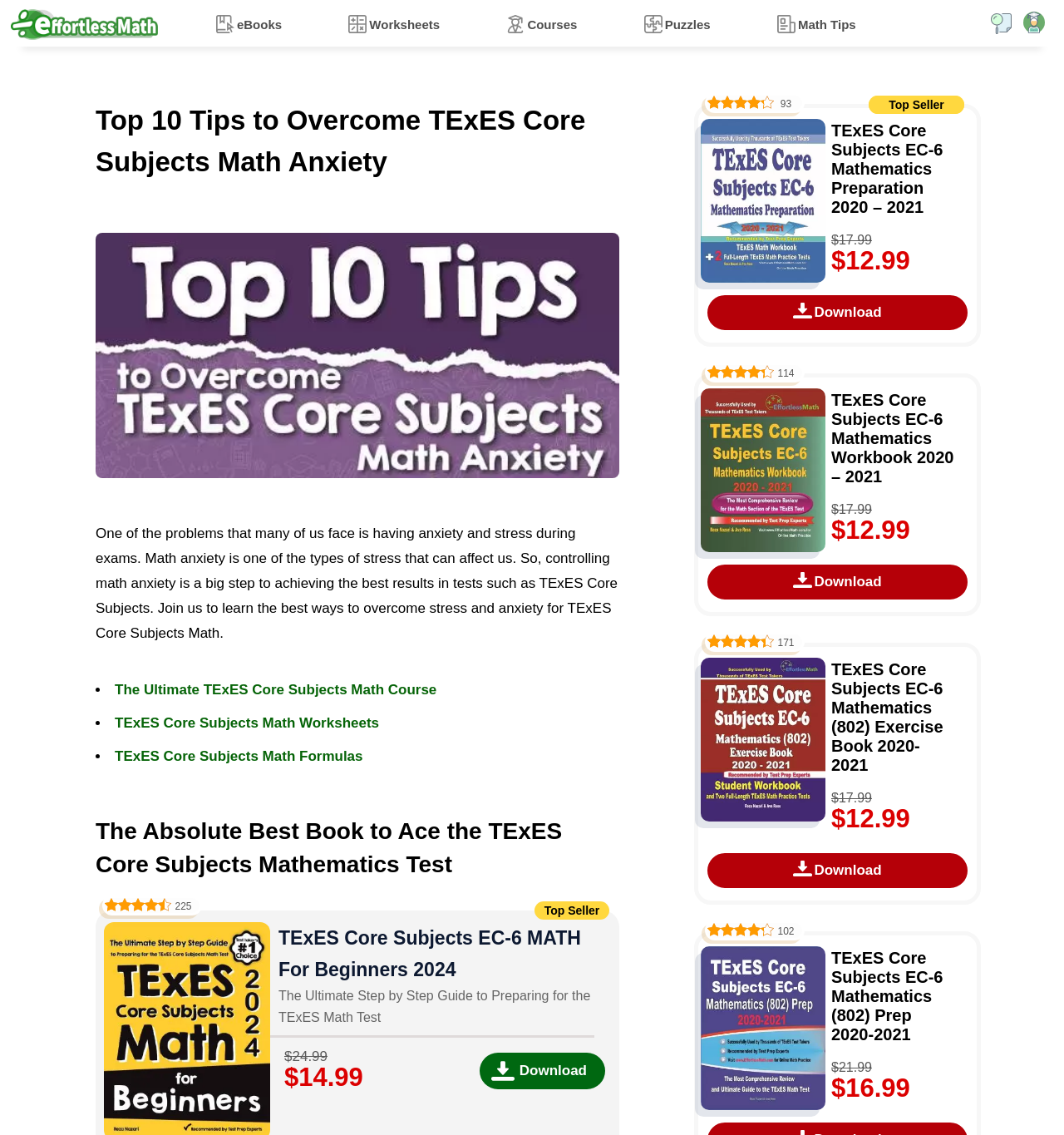Given the following UI element description: "TExES Core Subjects Math Formulas", find the bounding box coordinates in the webpage screenshot.

[0.108, 0.66, 0.341, 0.673]